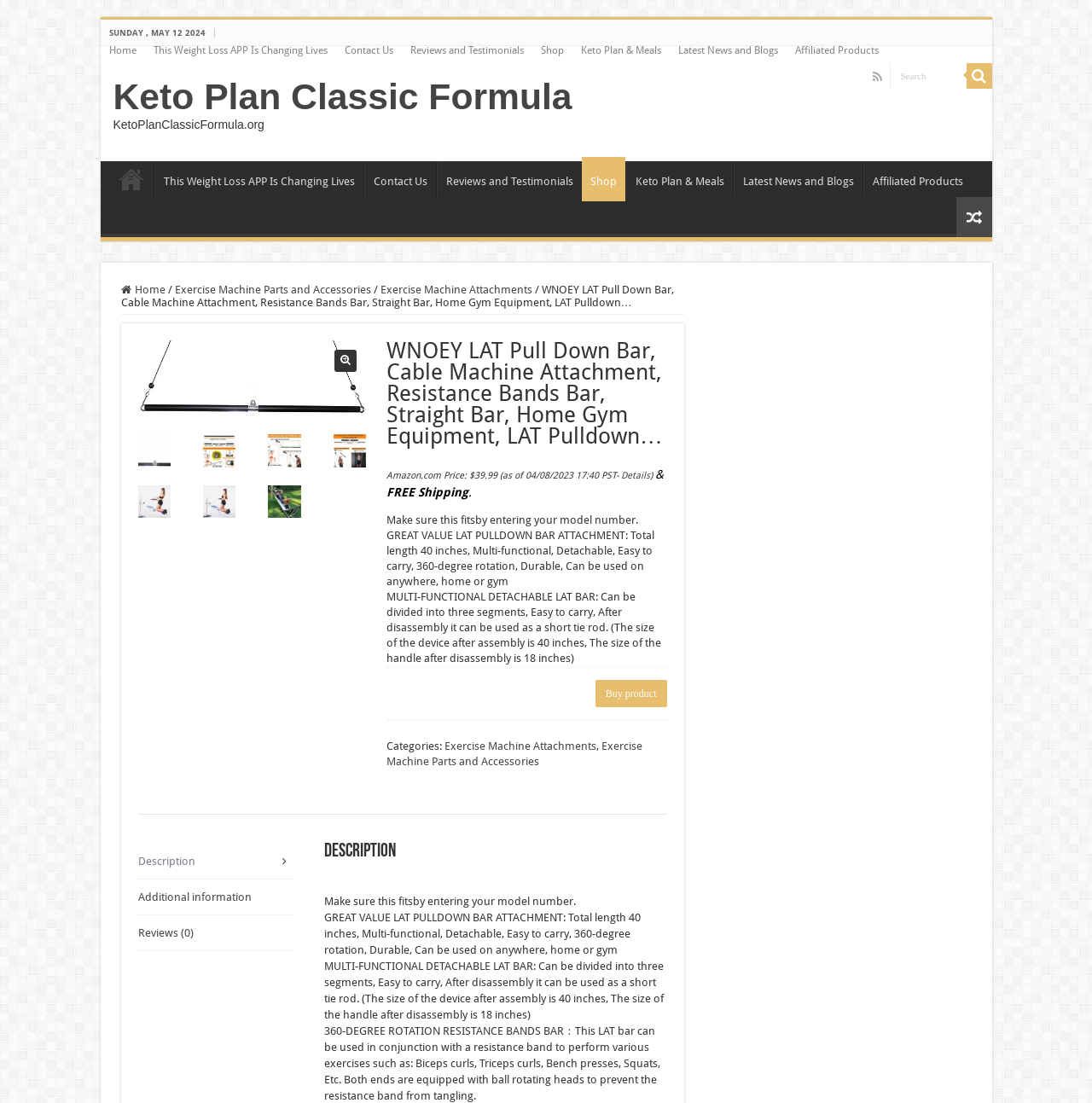Locate the bounding box coordinates of the area you need to click to fulfill this instruction: 'View product details'. The coordinates must be in the form of four float numbers ranging from 0 to 1: [left, top, right, bottom].

[0.569, 0.426, 0.596, 0.436]